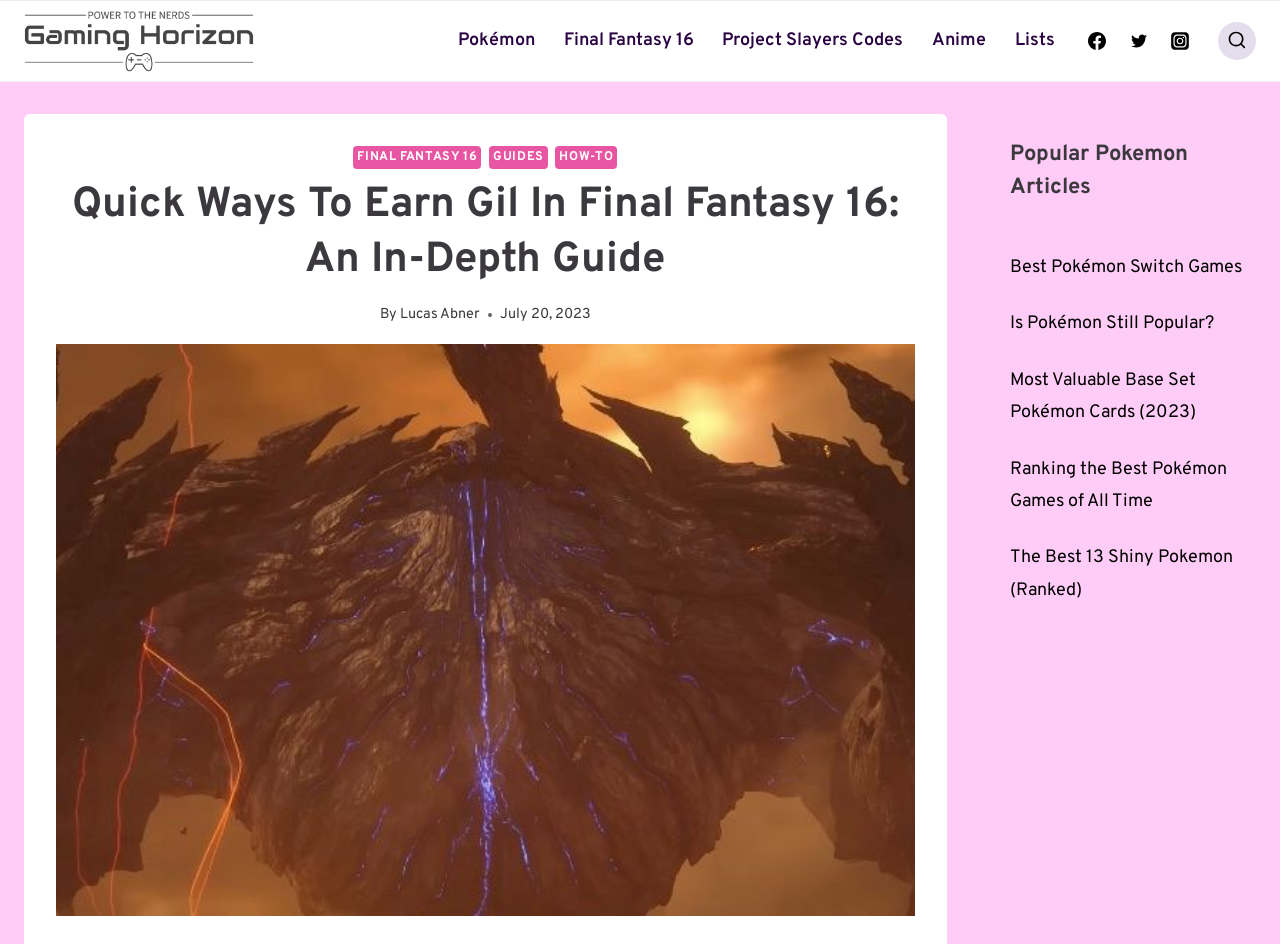Determine the bounding box coordinates for the area you should click to complete the following instruction: "Go to the Final Fantasy 16 page".

[0.429, 0.022, 0.553, 0.065]